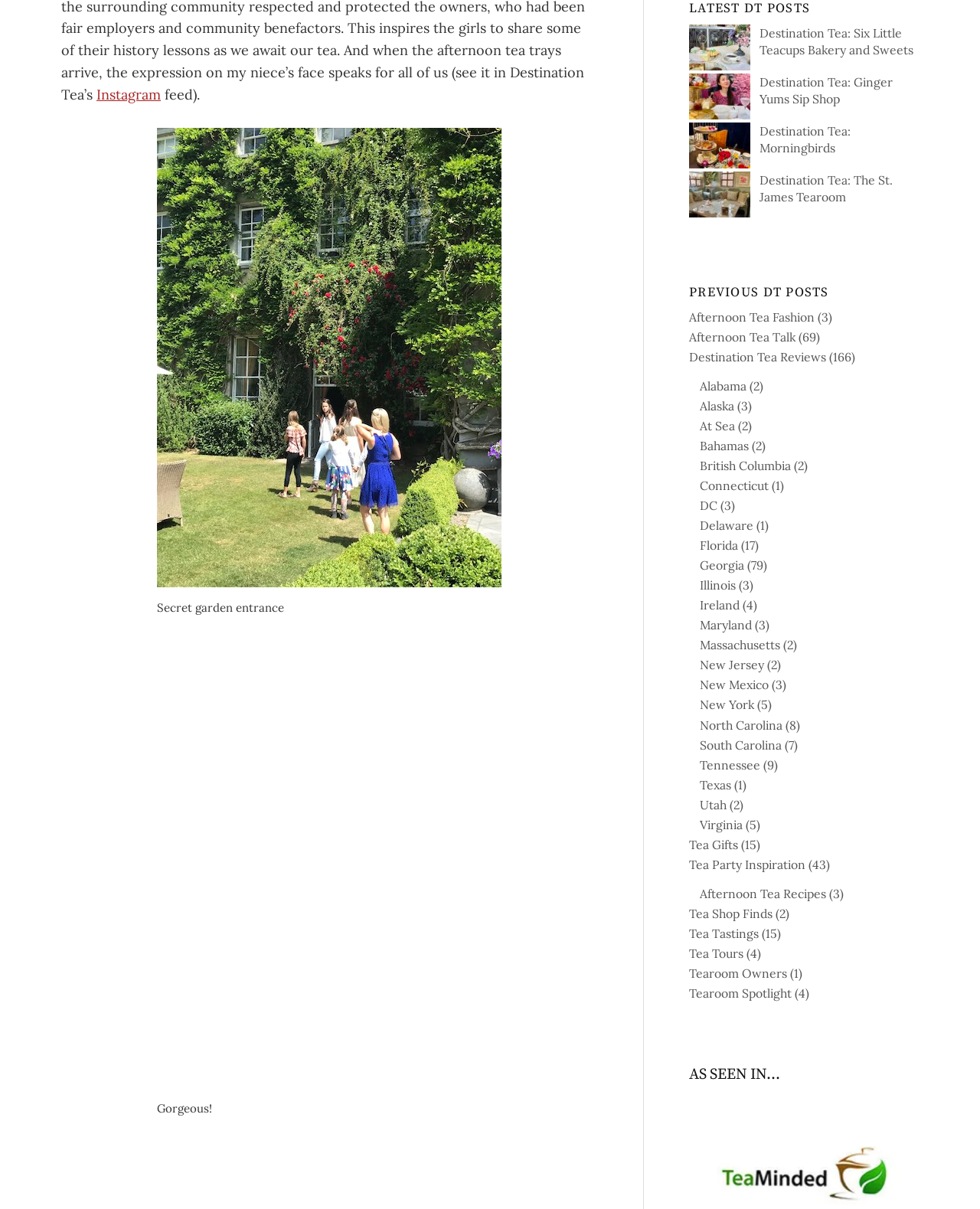What is the name of the tearoom in the link 'Destination Tea: The St. James Tearoom'?
Give a detailed explanation using the information visible in the image.

The link 'Destination Tea: The St. James Tearoom' suggests that the tearoom being referred to is The St. James Tearoom.